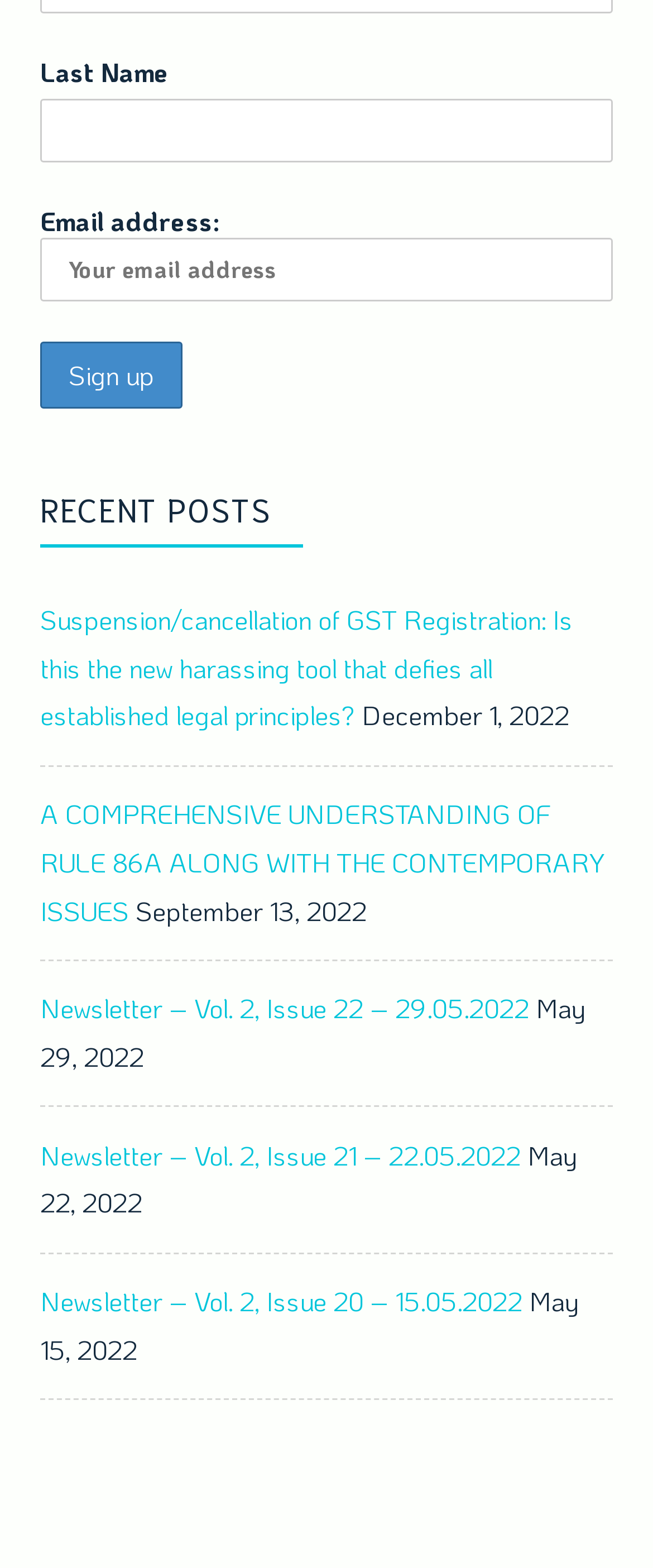Indicate the bounding box coordinates of the element that needs to be clicked to satisfy the following instruction: "Read recent post 'Suspension/cancellation of GST Registration: Is this the new harassing tool that defies all established legal principles?'". The coordinates should be four float numbers between 0 and 1, i.e., [left, top, right, bottom].

[0.062, 0.383, 0.877, 0.467]